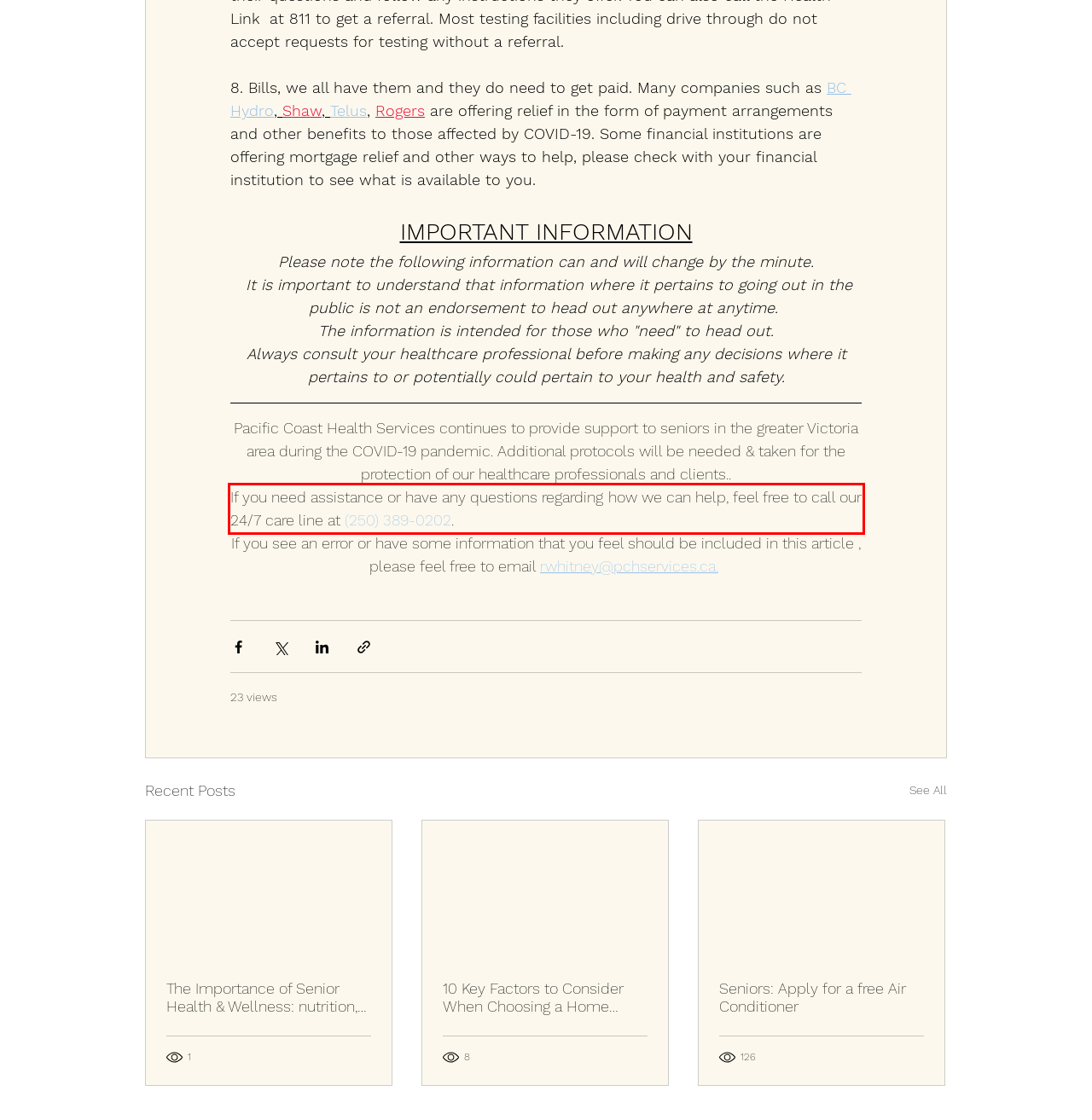Analyze the screenshot of a webpage where a red rectangle is bounding a UI element. Extract and generate the text content within this red bounding box.

If you need assistance or have any questions regarding how we can help, feel free to call our 24/7 care line at (250) 389-0202.